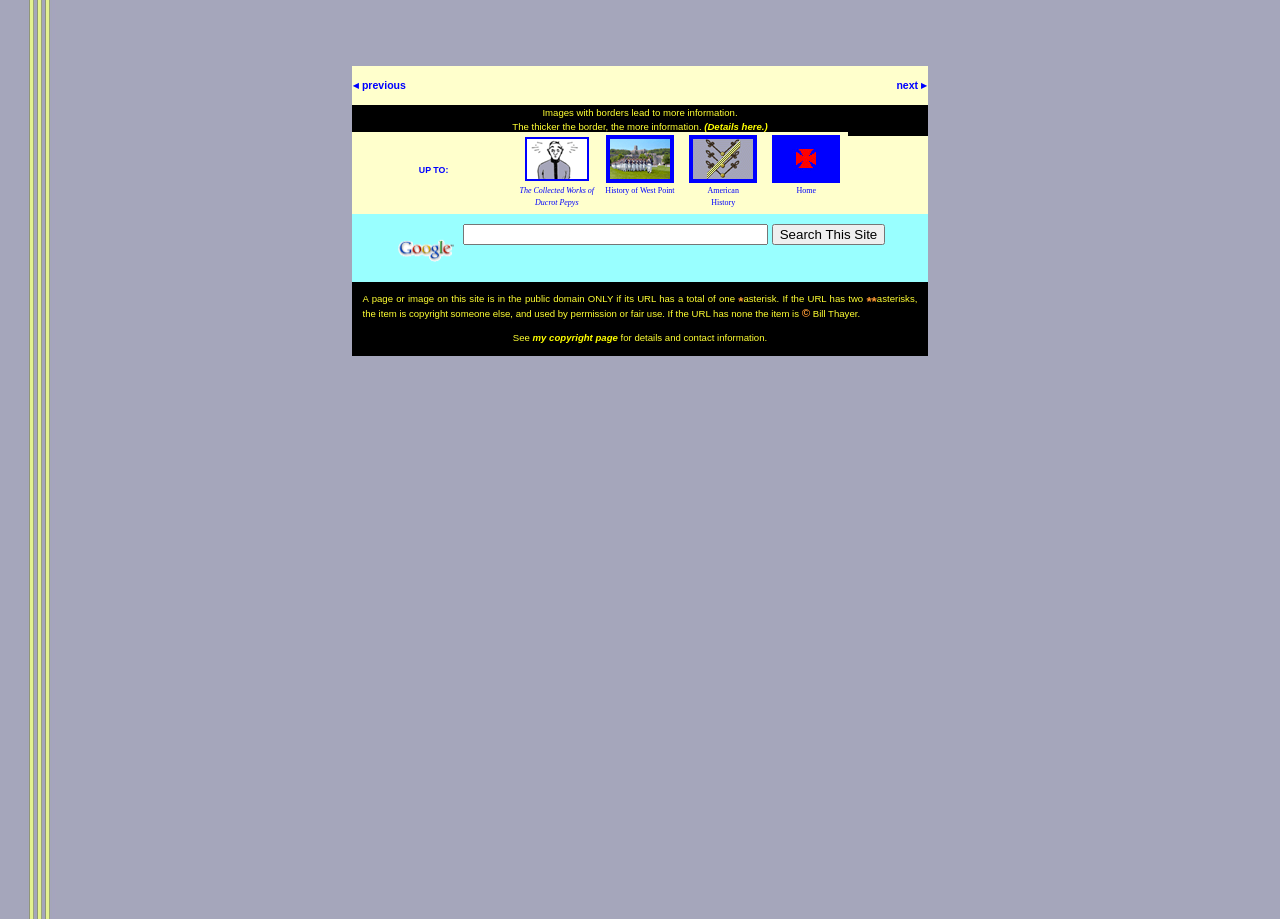Determine the bounding box coordinates of the clickable region to carry out the instruction: "Enter your name in the 'Name' field".

None